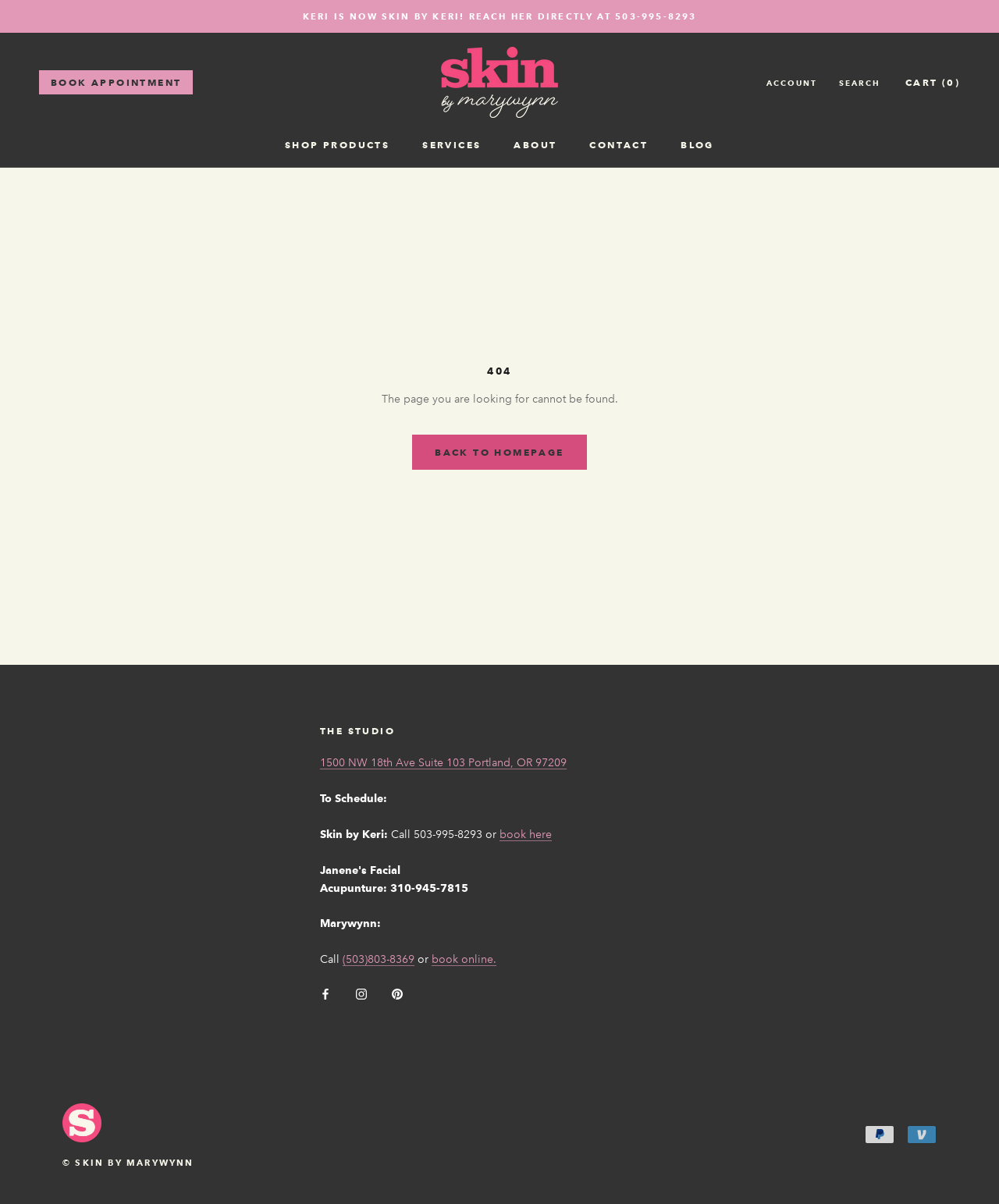Could you highlight the region that needs to be clicked to execute the instruction: "Visit the shop products page"?

[0.285, 0.115, 0.39, 0.125]